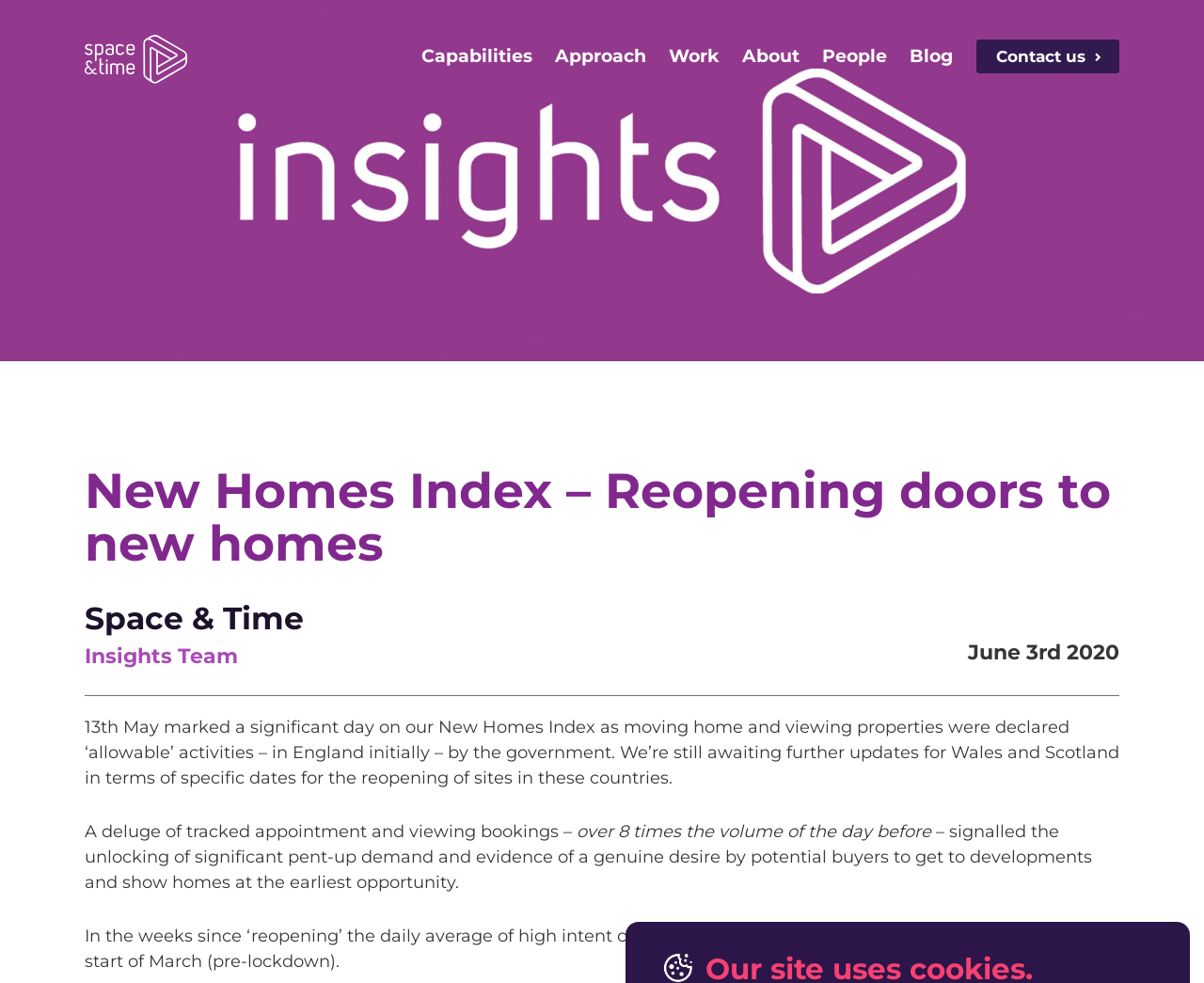Give a detailed account of the webpage's layout and content.

The webpage is about the New Homes Index, specifically discussing the reopening of new homes. At the top, there is a logo with a link and an image, positioned on the left side of the page. Below the logo, there is a navigation menu with six links: Capabilities, Approach, Work, About, People, and Blog, which are evenly spaced and aligned horizontally across the page.

The main content of the page is divided into two sections. The first section has three headings: "New Homes Index – Reopening doors to new homes", "Space & Time", and "Insights Team", which are stacked vertically on the left side of the page. Below these headings, there is a paragraph of text discussing the reopening of new homes, including a specific date, June 3rd, 2020. The text is divided into four blocks, with the first block describing the government's declaration of moving home and viewing properties as "allowable" activities. The subsequent blocks discuss the increase in tracked appointment and viewing bookings, signaling a significant pent-up demand.

The second section of the main content is a form to join the mailing list, positioned on the right side of the page. The form has fields for email address, first name, and last name, with corresponding textboxes and a checkbox to confirm opted-in status. Below the form, there is a submit button.

At the bottom of the page, there is a small link with an image, positioned on the right side of the page.